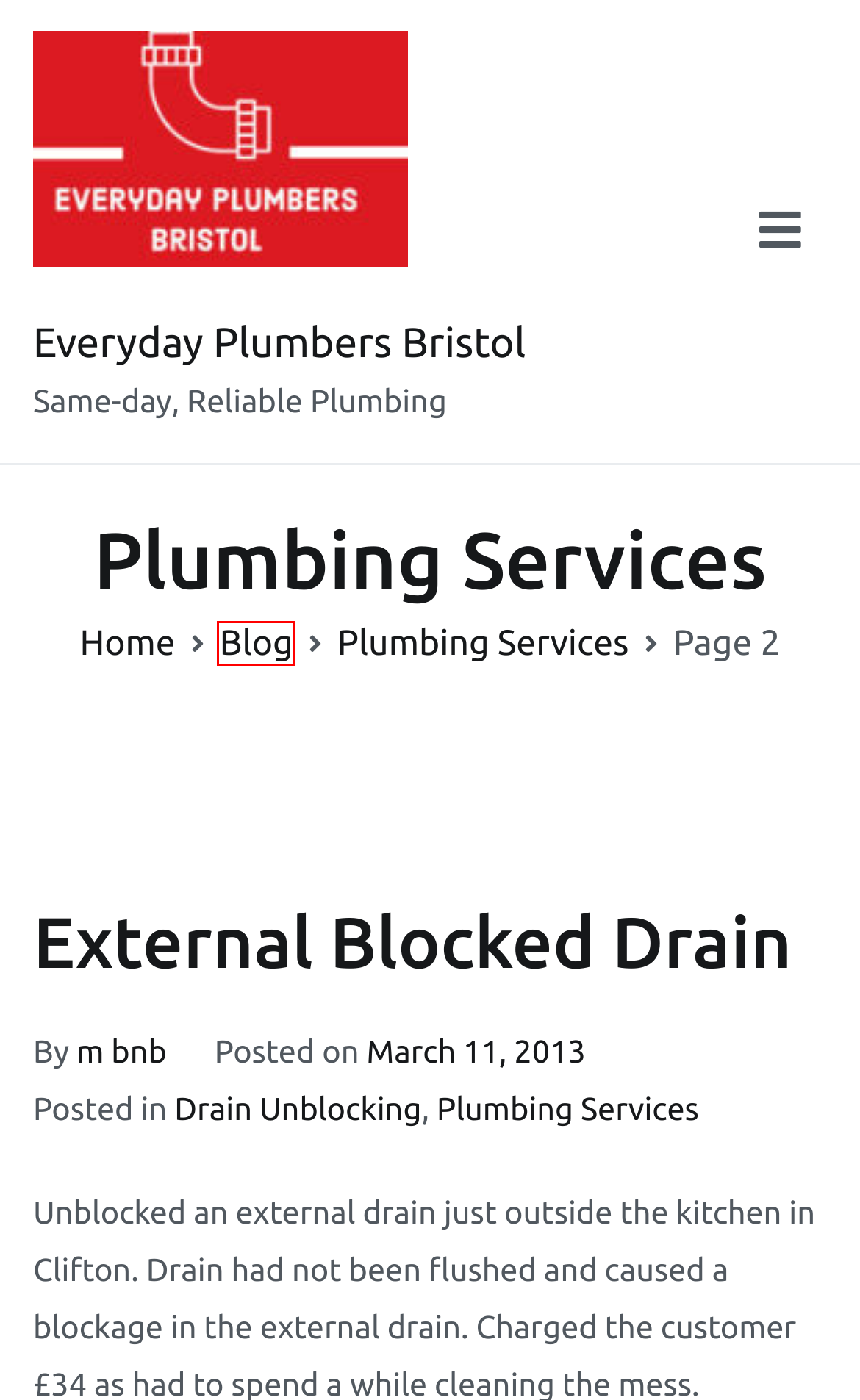You are provided with a screenshot of a webpage that includes a red rectangle bounding box. Please choose the most appropriate webpage description that matches the new webpage after clicking the element within the red bounding box. Here are the candidates:
A. Drain Unblocking Archives - Everyday Plumbers Bristol
B. Everyday Plumbers Bristol for Plumber Bristol Same Day Service
C. Plumbing Services Archives - Everyday Plumbers Bristol
D. Welcome to the Plumbing Blog!
E. Plumber Bedminster BS3 - Everyday Plumbers Bristol
F. m bnb, Author at Everyday Plumbers Bristol
G. Blocked Drain Henleaze
H. External Blocked Drain Clifton

D